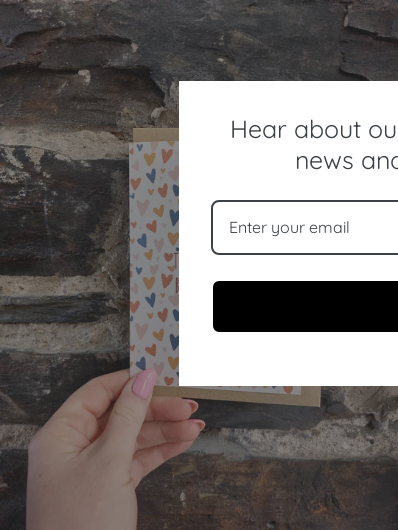What is the pattern on the greeting card?
Please give a detailed answer to the question using the information shown in the image.

The greeting card showcases a colorful pattern of hearts, which symbolize warmth and affection, making it ideal for various occasions such as Valentine's Day, anniversaries, or birthdays.